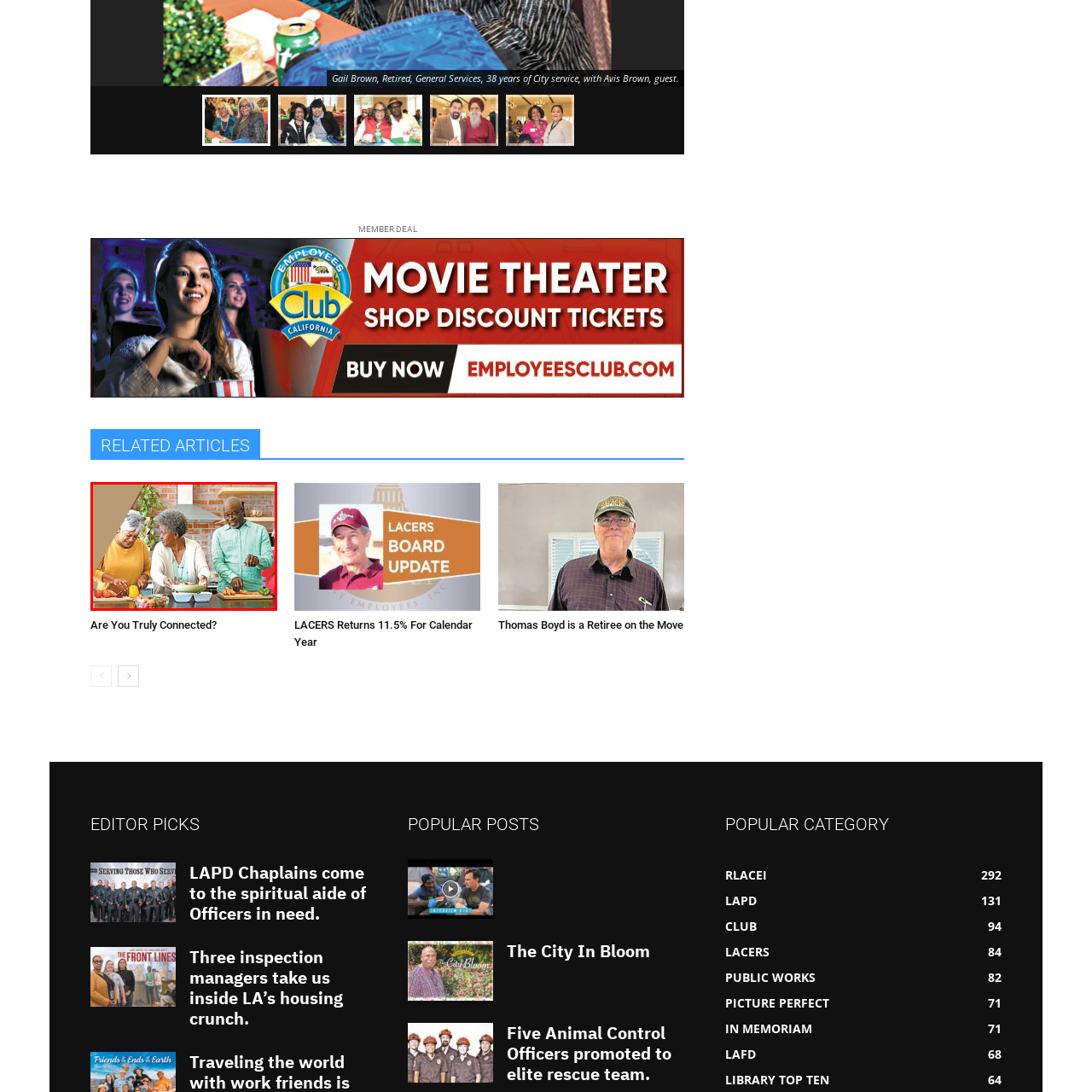Pay attention to the section outlined in red, What adds freshness to the kitchen atmosphere? 
Reply with a single word or phrase.

Greenery